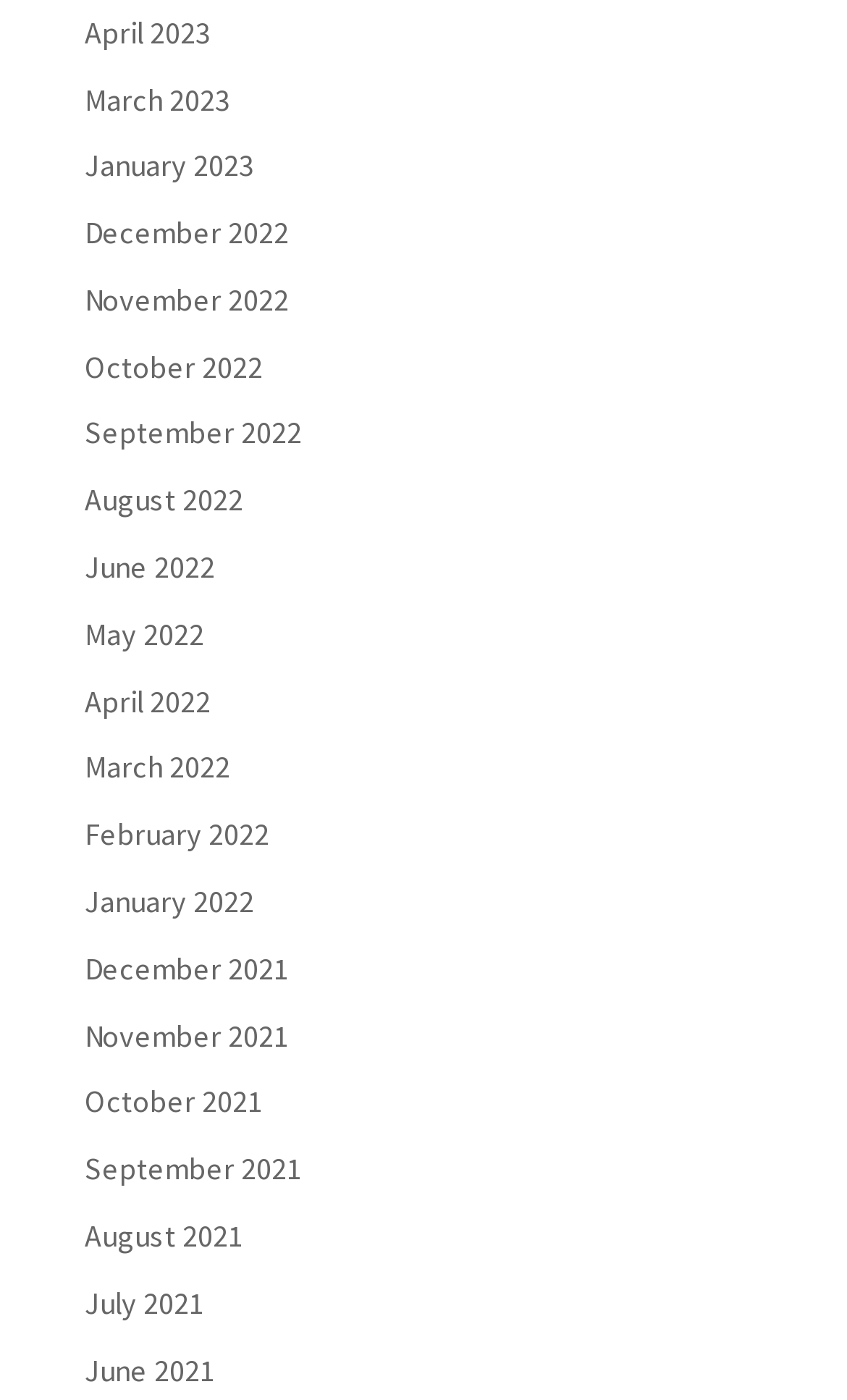Please answer the following question as detailed as possible based on the image: 
Are the links arranged in chronological order?

By examining the text of the links, I found that they are arranged in a chronological order, with the most recent month at the top and the oldest month at the bottom.